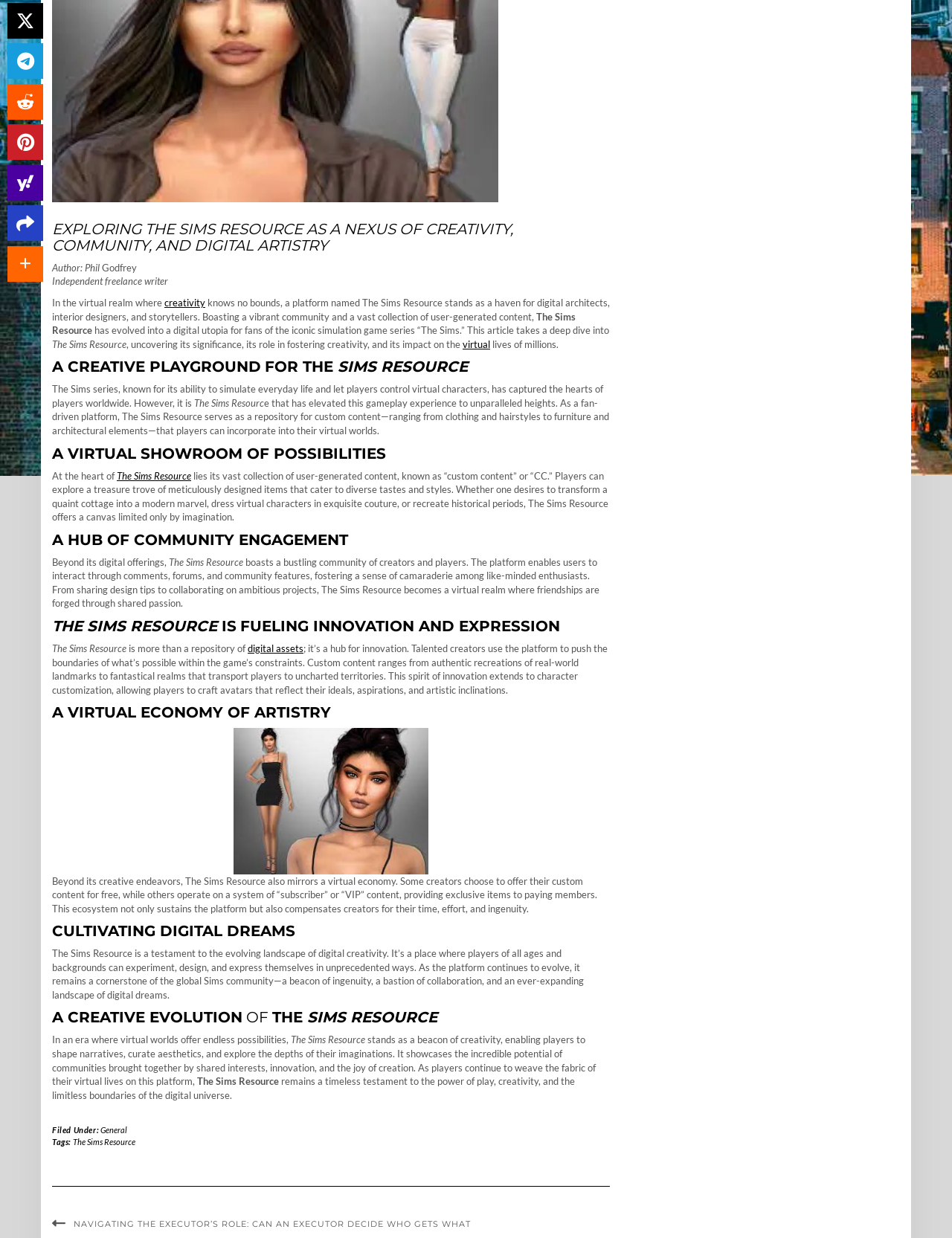Identify the bounding box coordinates for the UI element described as: "title="Share"".

[0.008, 0.166, 0.045, 0.195]